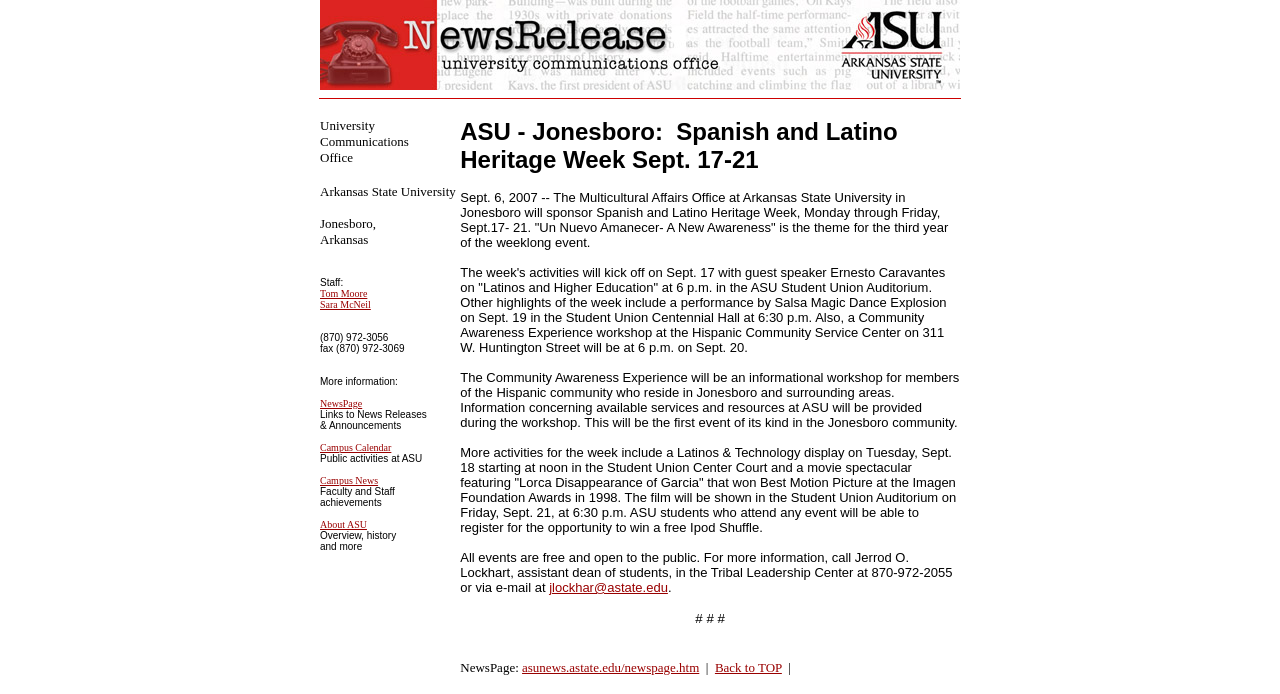What is the purpose of the Community Awareness Experience workshop?
Answer the question with as much detail as you can, using the image as a reference.

I found the answer by reading the text in the LayoutTableCell element, which mentions 'The Community Awareness Experience will be an informational workshop for members of the Hispanic community who reside in Jonesboro and surrounding areas. Information concerning available services and resources at ASU will be provided during the workshop'.